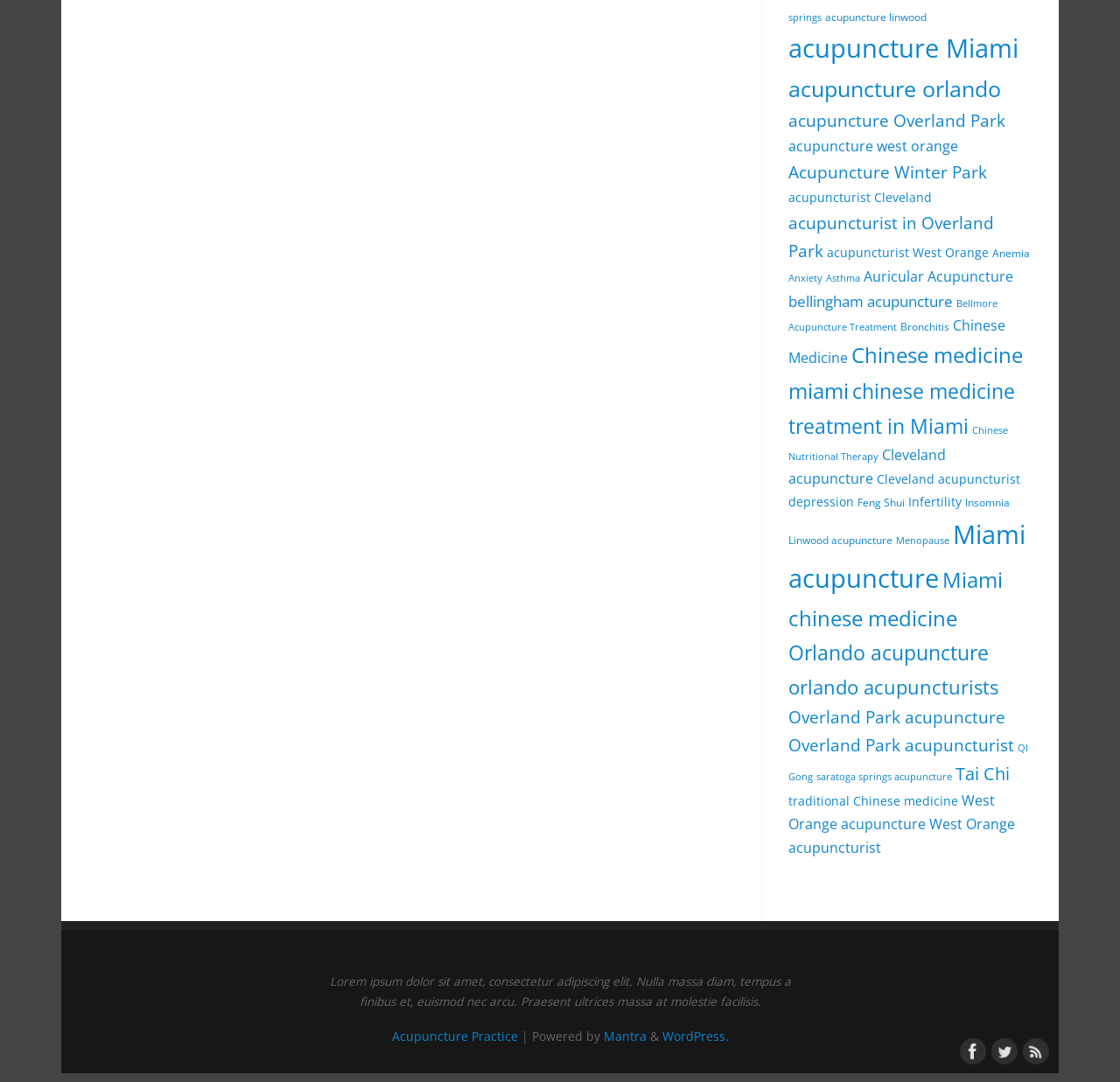Provide a brief response in the form of a single word or phrase:
What social media platforms are linked at the bottom of the page?

Facebook, Twitter, RSS